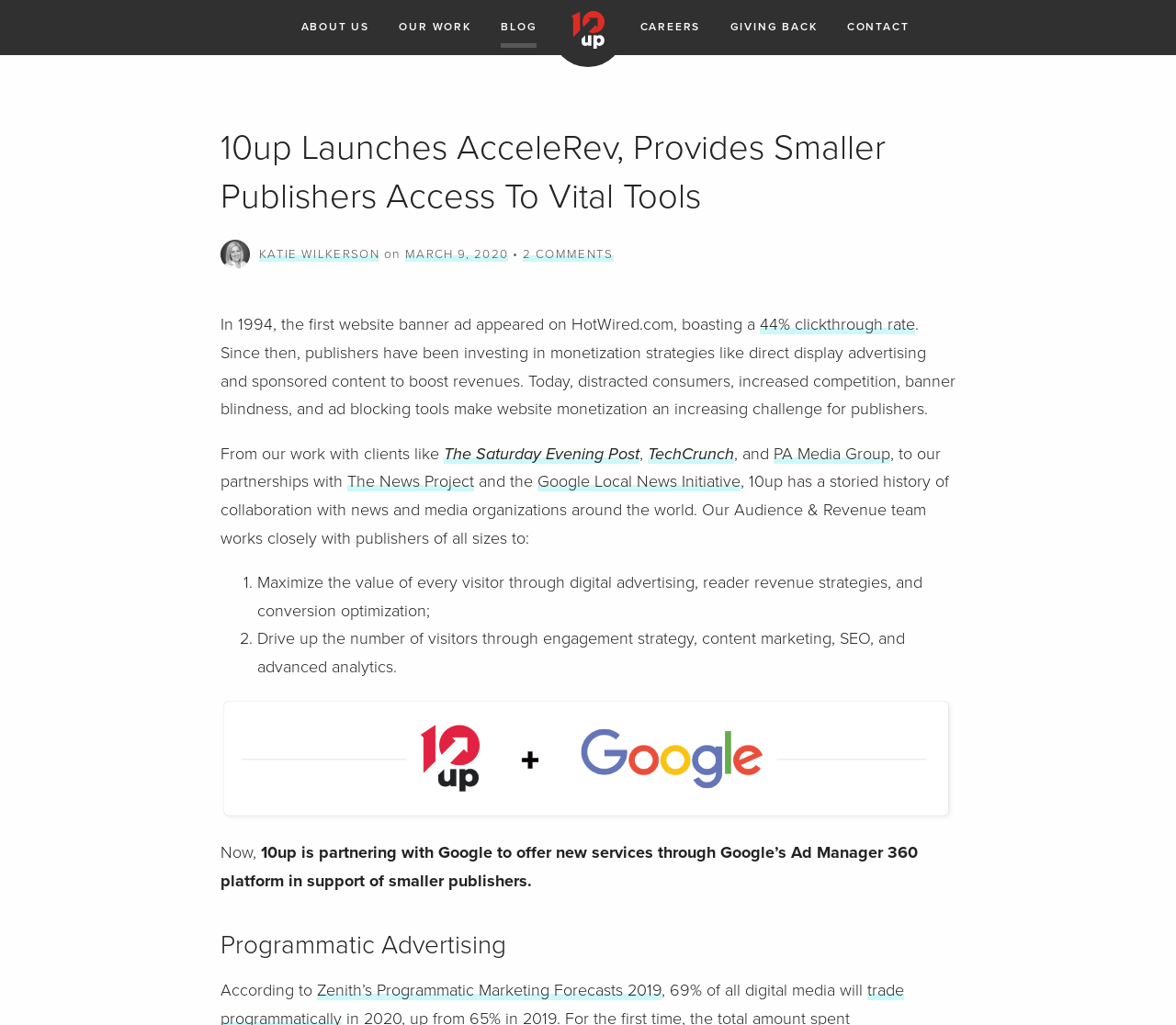Determine the bounding box coordinates for the UI element described. Format the coordinates as (top-left x, top-left y, bottom-right x, bottom-right y) and ensure all values are between 0 and 1. Element description: Proudly powered by WordPress

None